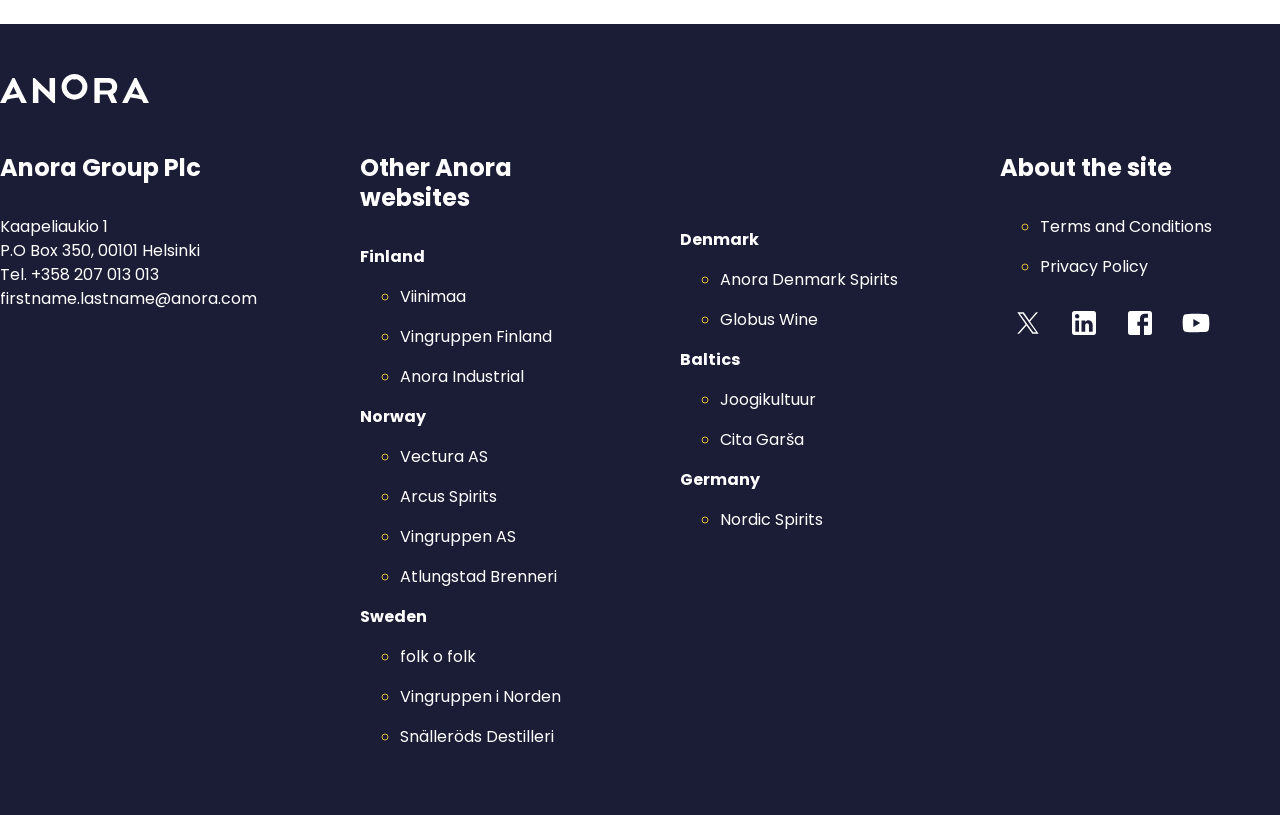What is the company name?
Please give a detailed and elaborate explanation in response to the question.

The company name is obtained from the heading element 'Anora Group Plc' located at the top of the webpage, which is likely to be the main title of the company.